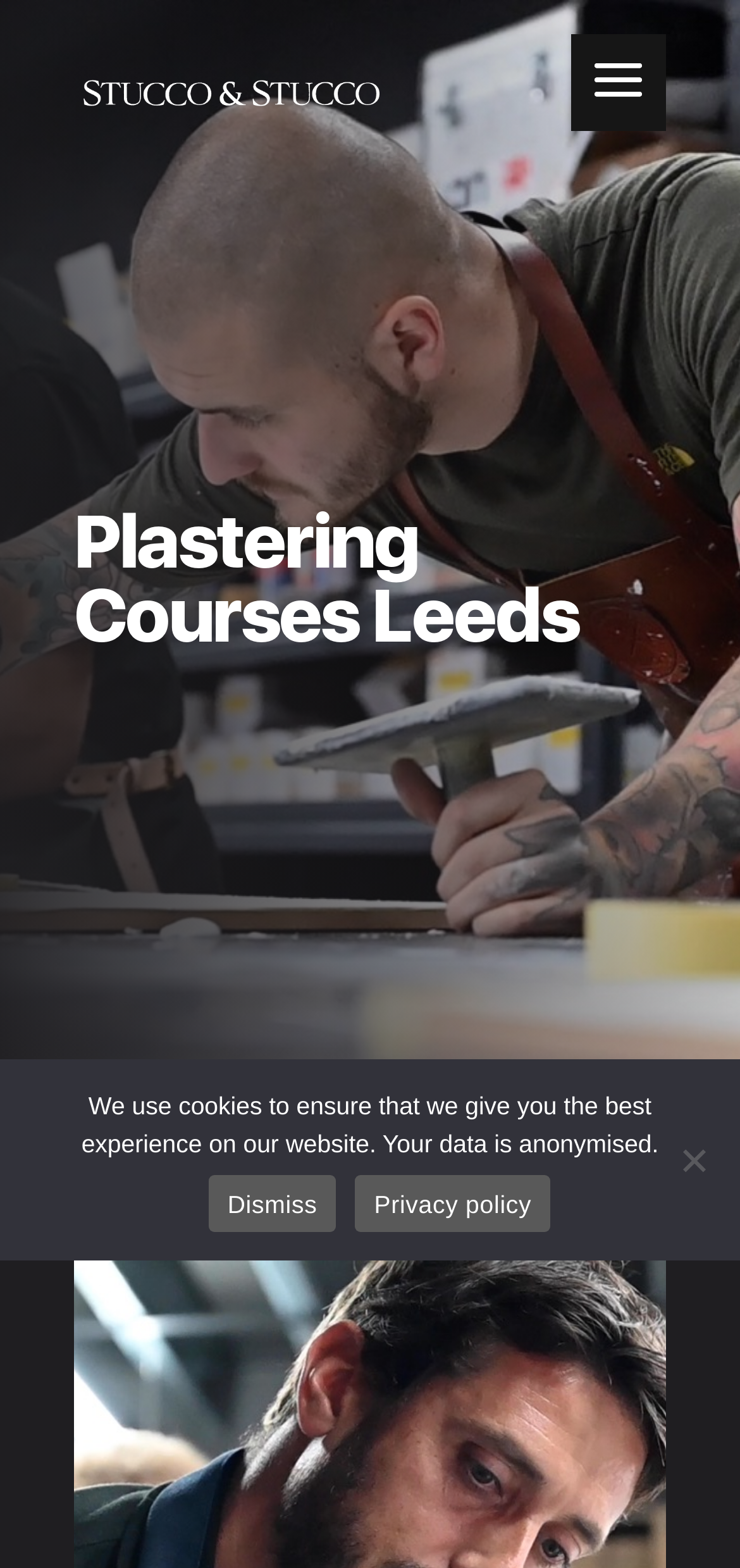Answer the question briefly using a single word or phrase: 
What is the position of the image relative to the link 'Stucco & Stucco'?

Below